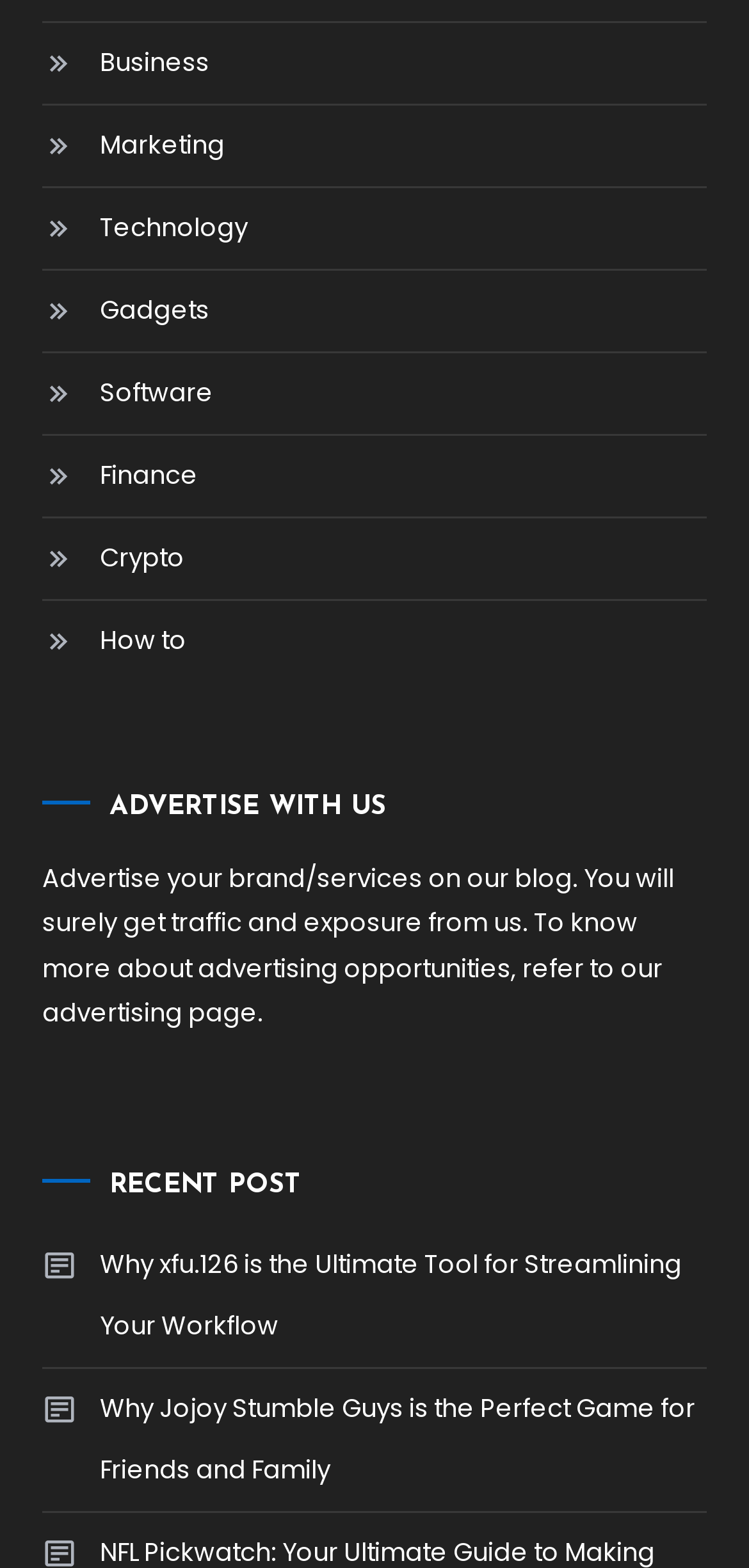Determine the bounding box coordinates of the clickable element to achieve the following action: 'View recent post about Why xfu.126 is the Ultimate Tool for Streamlining Your Workflow'. Provide the coordinates as four float values between 0 and 1, formatted as [left, top, right, bottom].

[0.057, 0.788, 0.944, 0.866]